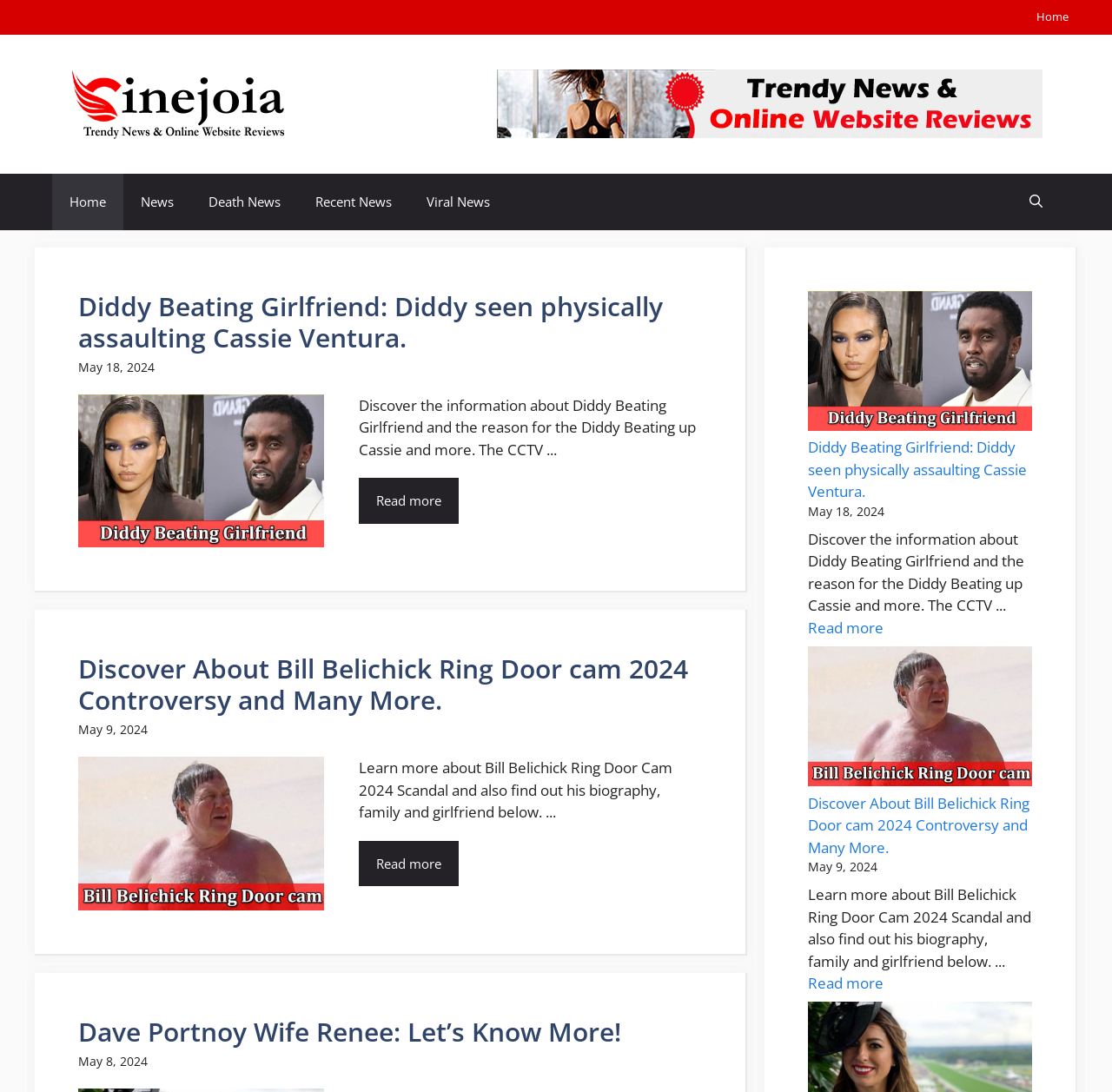Identify the bounding box coordinates of the element to click to follow this instruction: 'Learn more about Bill Belichick Ring Door Cam 2024 Scandal'. Ensure the coordinates are four float values between 0 and 1, provided as [left, top, right, bottom].

[0.323, 0.77, 0.413, 0.812]